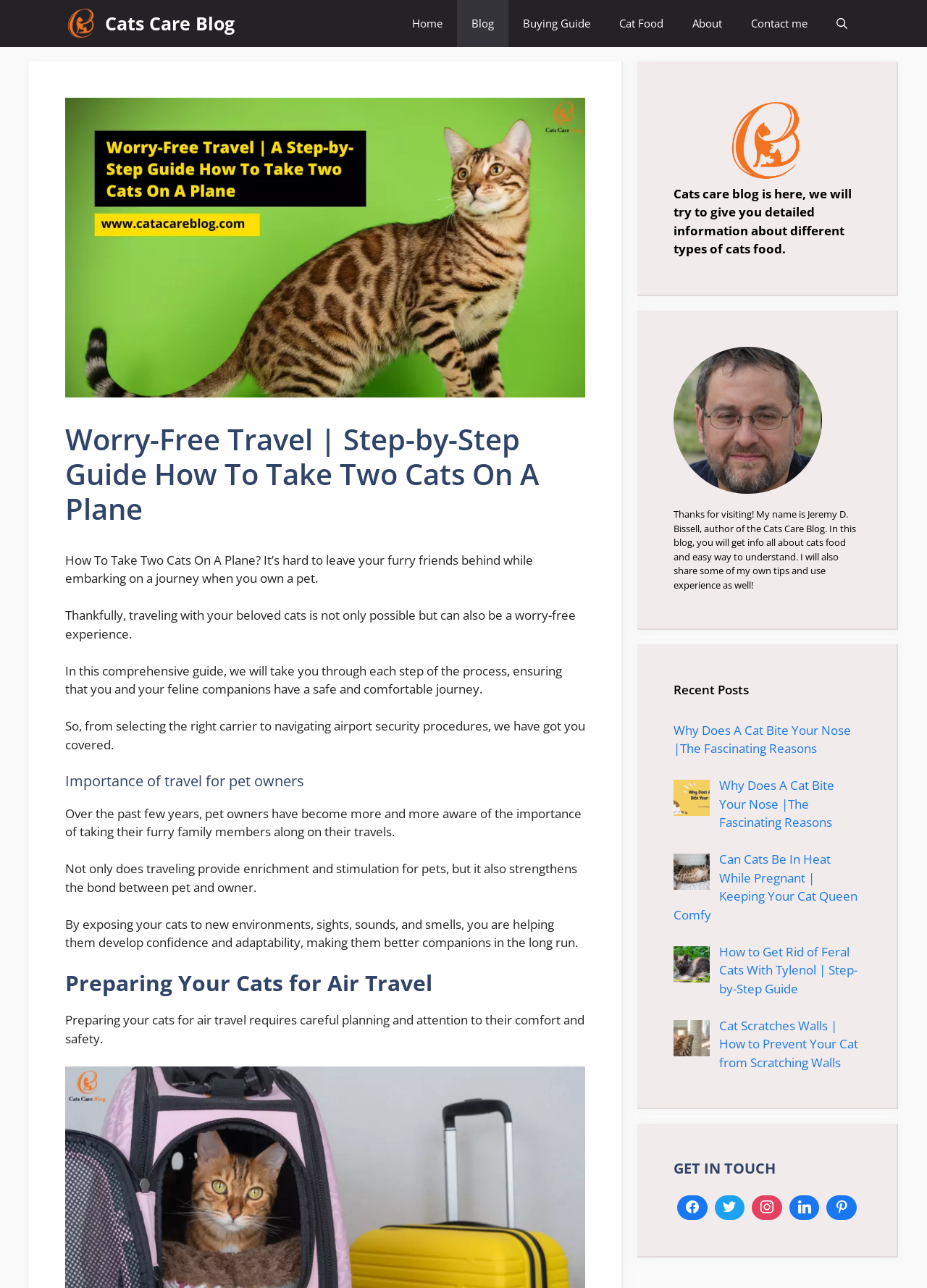Write a detailed summary of the webpage.

This webpage is about traveling with cats, specifically providing a step-by-step guide on how to take two cats on a plane. The page is divided into several sections, with a navigation menu at the top featuring links to the blog's homepage, blog posts, buying guides, and more.

Below the navigation menu, there is a large header with the title "Worry-Free Travel | Step-by-Step Guide How To Take Two Cats On A Plane" accompanied by an image. The main content of the page is divided into several sections, including an introduction, the importance of travel for pet owners, and preparing cats for air travel.

The introduction section consists of four paragraphs of text, discussing the challenges of traveling with cats and the benefits of doing so. The section on the importance of travel for pet owners has three paragraphs of text, highlighting the benefits of traveling with pets, such as strengthening the bond between pet and owner.

The section on preparing cats for air travel has one paragraph of text, emphasizing the need for careful planning and attention to the comfort and safety of the cats. There are also several images and links to other blog posts scattered throughout the page, including a section featuring recent posts with links to articles on topics such as cat behavior and cat care.

In the bottom half of the page, there are three complementary sections, each featuring a different type of content. The first section has a figure with an image and some text about the Cats Care Blog. The second section has a personal message from the blog's author, Jeremy D. Bissell, discussing his experience with cats and the purpose of the blog. The third section has a heading "Recent Posts" with links to several recent articles on the blog.

Finally, at the very bottom of the page, there is a section with a heading "GET IN TOUCH" featuring links to the blog's social media profiles.